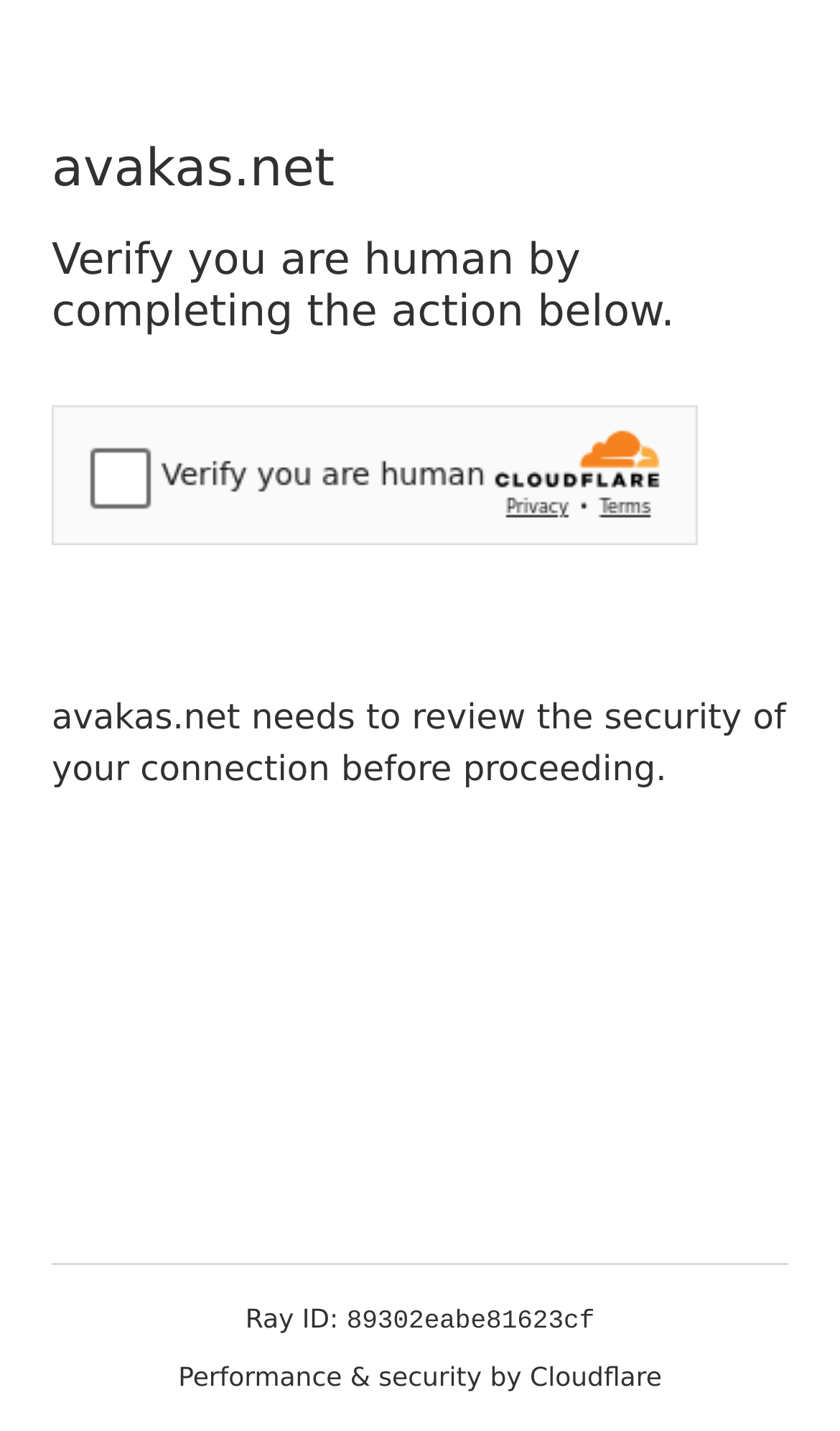Answer this question using a single word or a brief phrase:
What is the purpose of this webpage?

Verify human connection